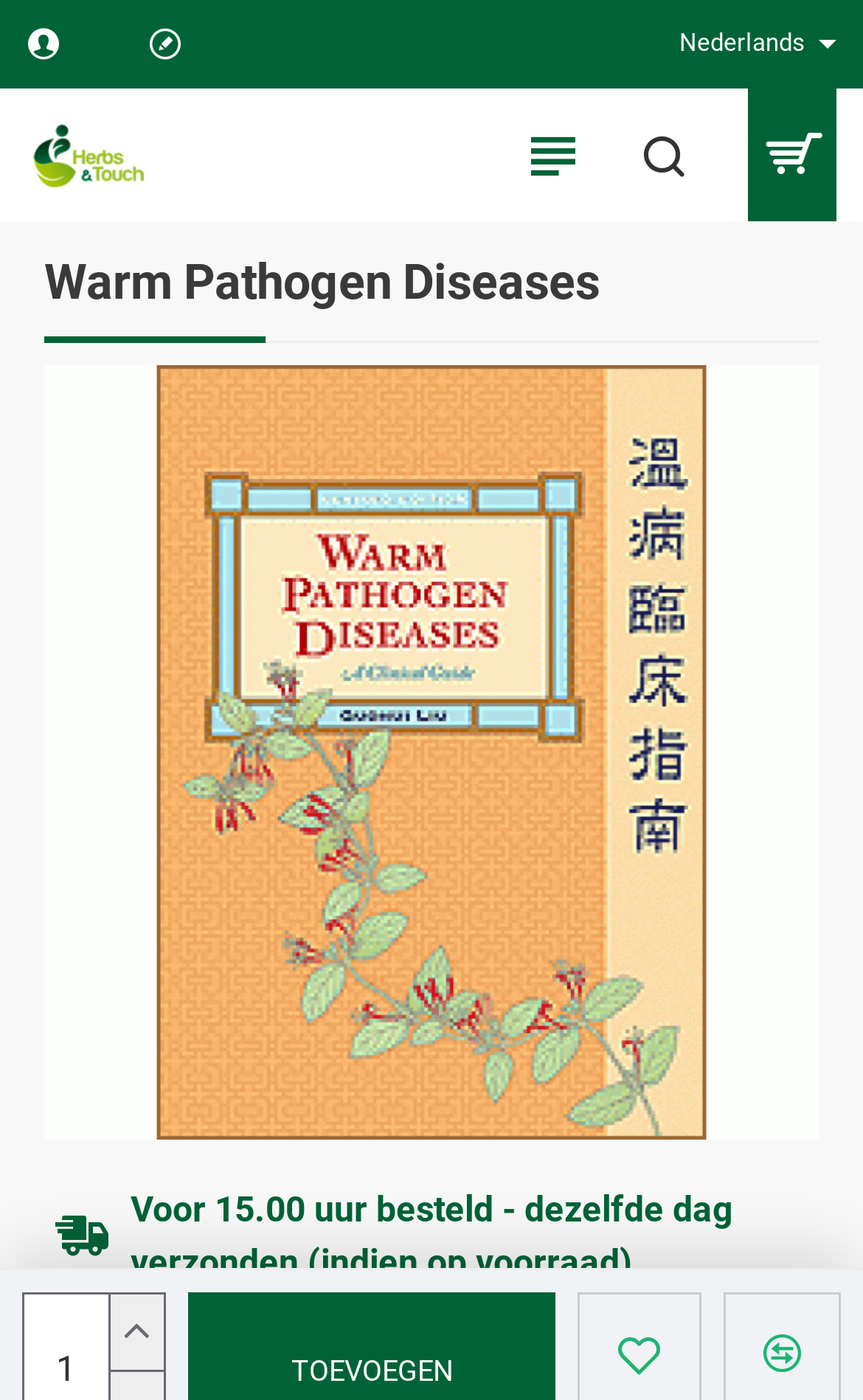Please provide the main heading of the webpage content.

Warm Pathogen Diseases